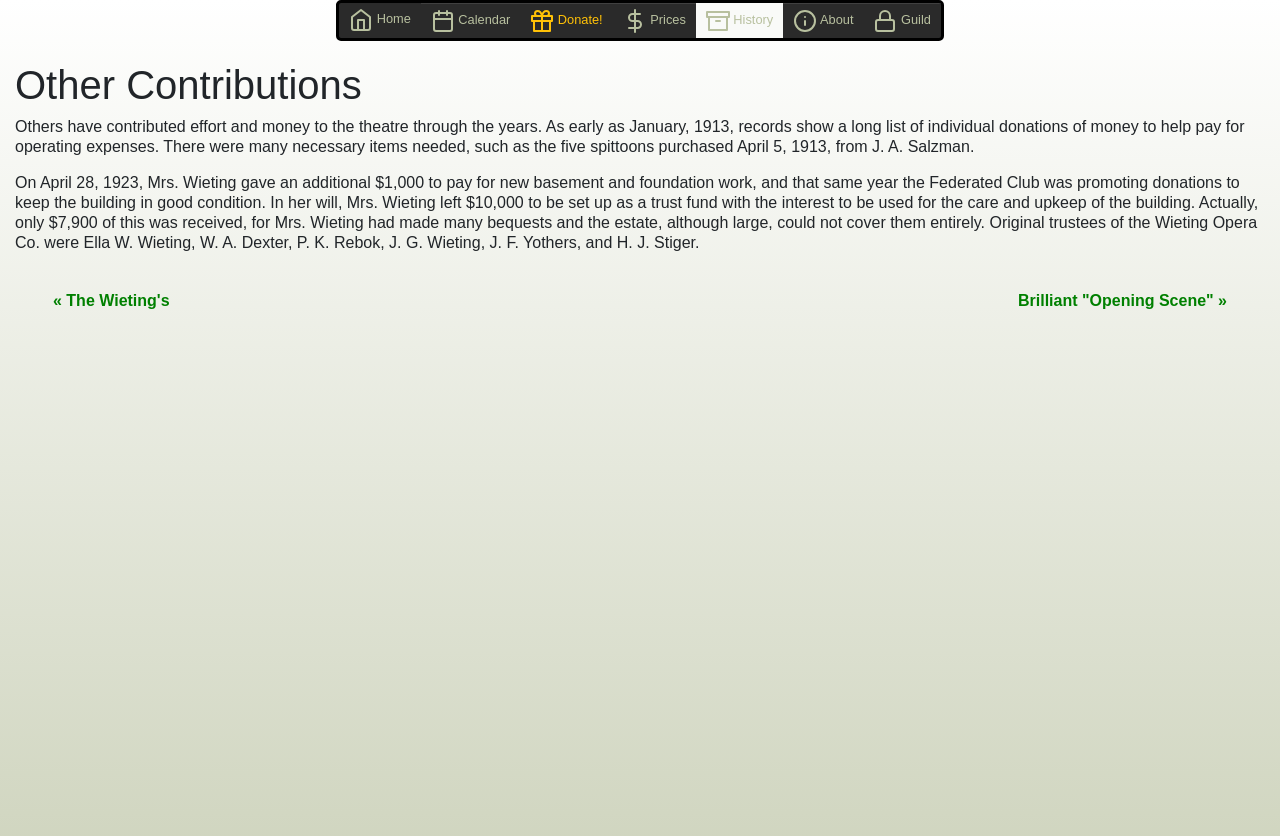Please specify the bounding box coordinates in the format (top-left x, top-left y, bottom-right x, bottom-right y), with all values as floating point numbers between 0 and 1. Identify the bounding box of the UI element described by: « The Wieting's

[0.041, 0.349, 0.132, 0.37]